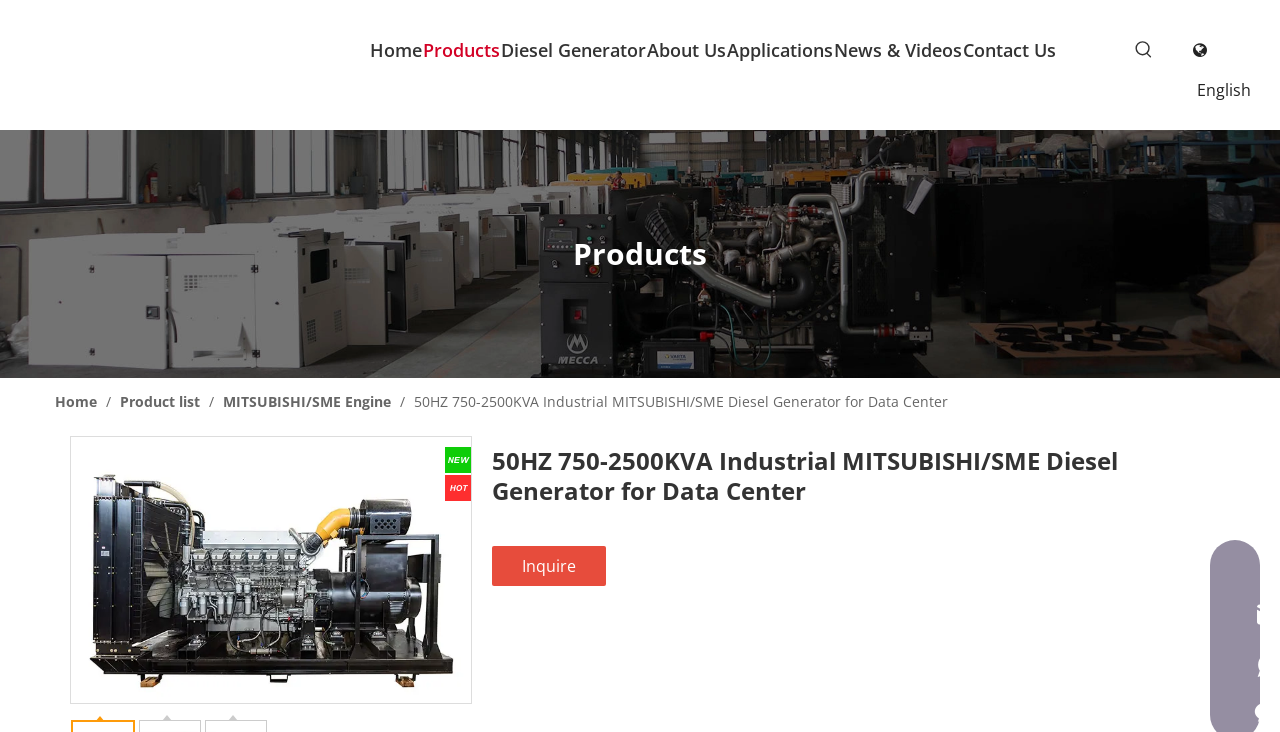What is the name of the manufacturer?
Look at the screenshot and provide an in-depth answer.

The name of the manufacturer can be found in the logo at the top left corner of the webpage, which is 'logo-mecca power'. Additionally, it is also mentioned in the breadcrumbs as 'China manufacturer - Mecca Power'.